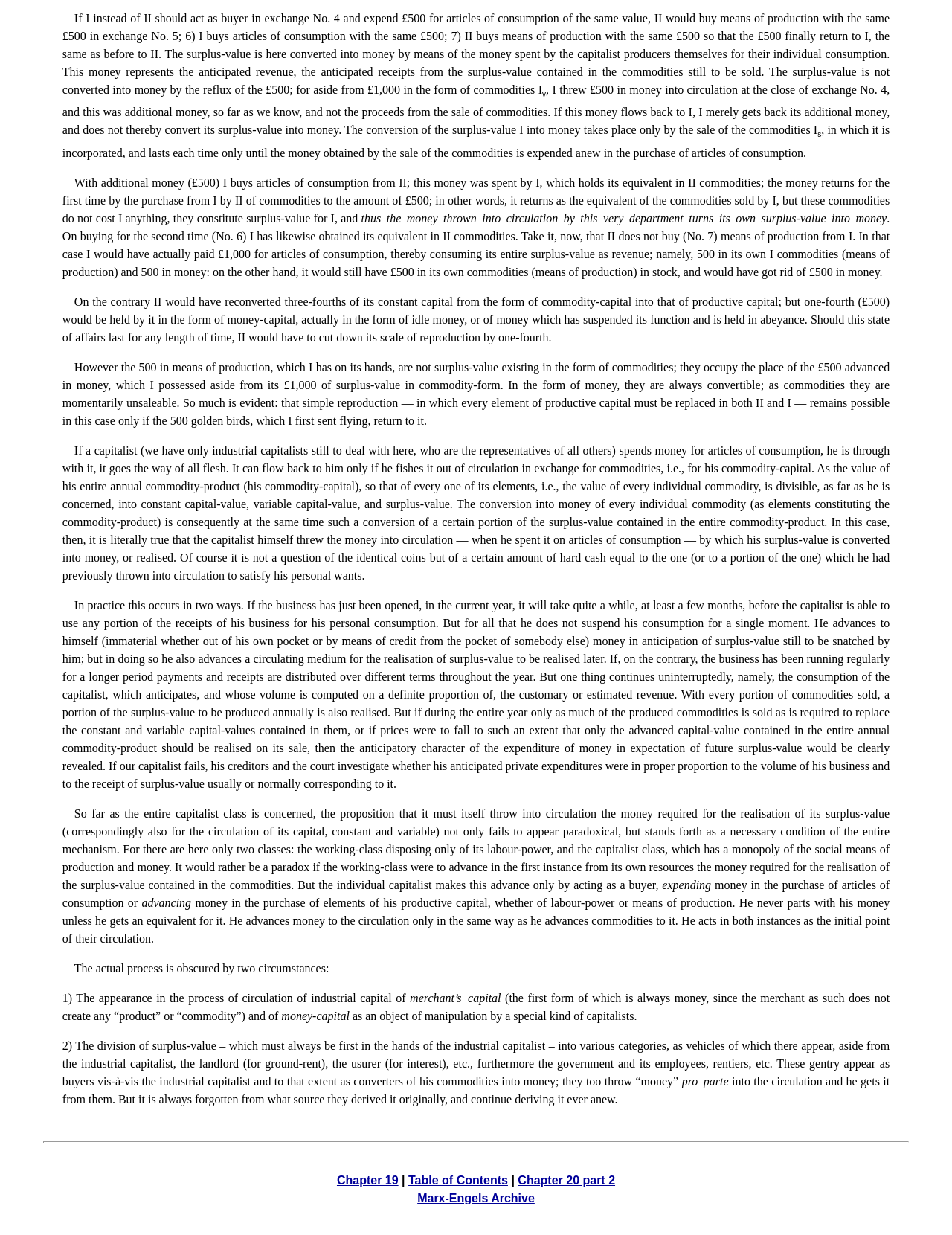Using a single word or phrase, answer the following question: 
What is the purpose of the money spent by the capitalist?

To realize surplus-value